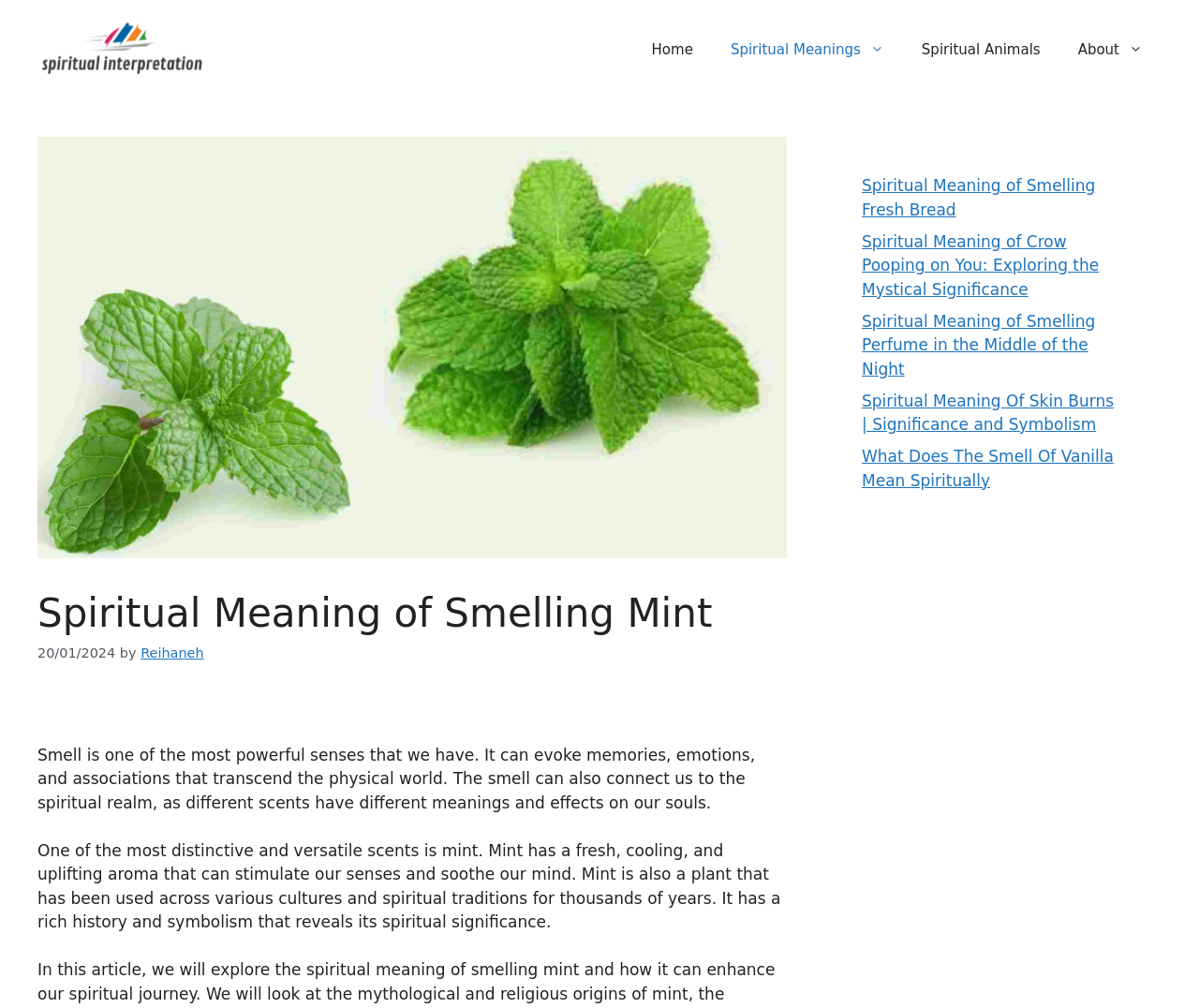Identify the bounding box coordinates of the clickable region necessary to fulfill the following instruction: "learn about spiritual animals". The bounding box coordinates should be four float numbers between 0 and 1, i.e., [left, top, right, bottom].

[0.753, 0.021, 0.883, 0.077]